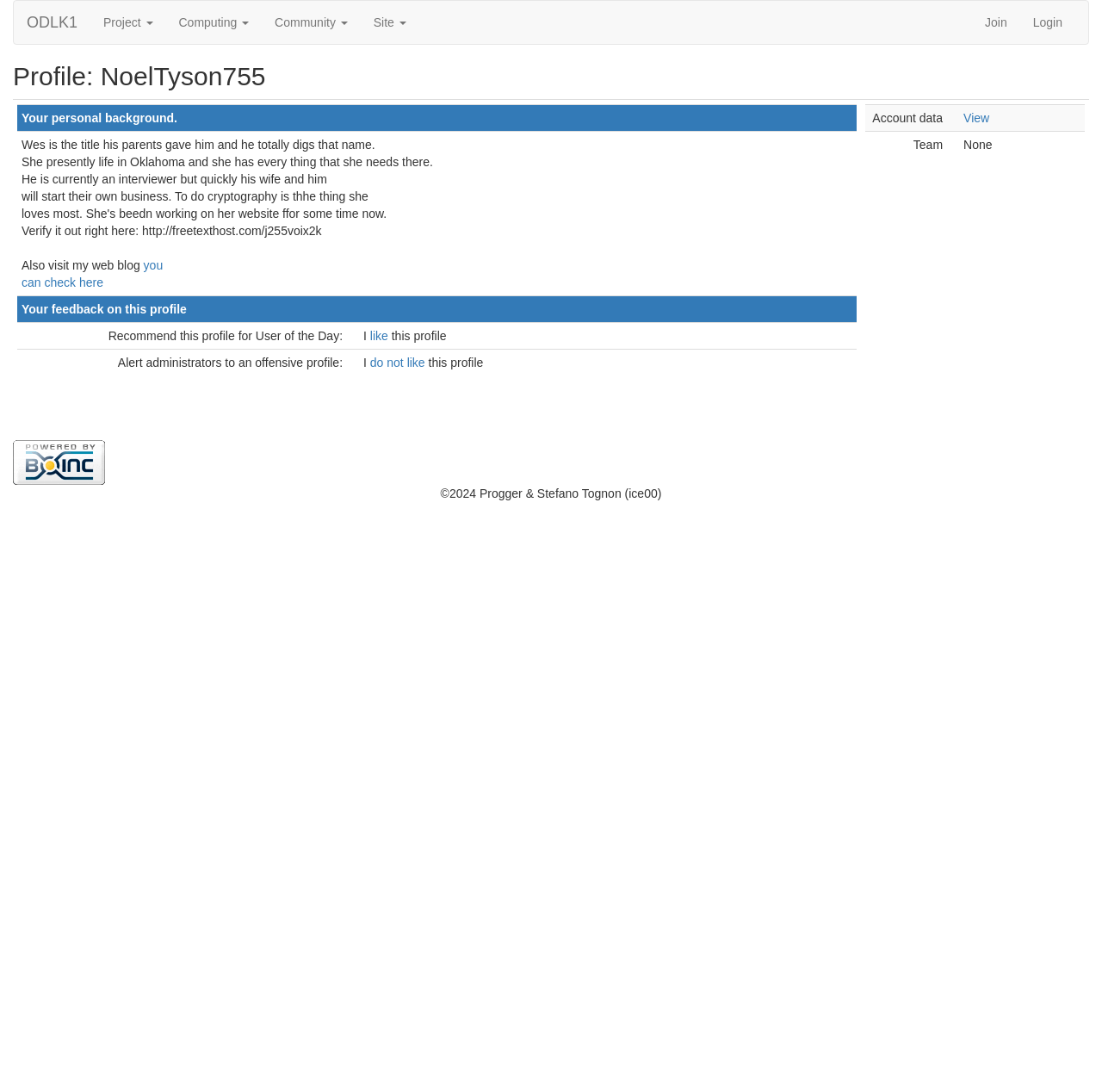What is the user's interest? Refer to the image and provide a one-word or short phrase answer.

Cryptography